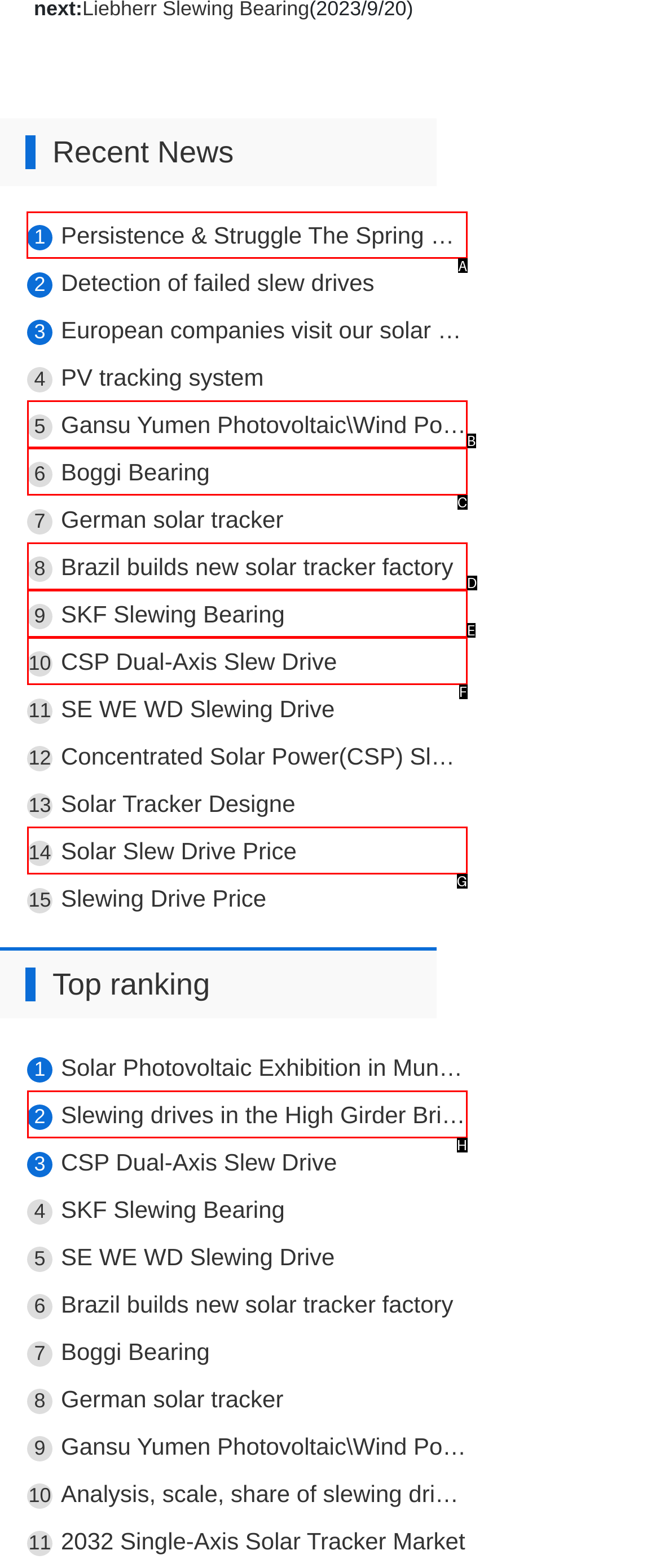Tell me which letter corresponds to the UI element that should be clicked to fulfill this instruction: Click on the link '1 Persistence & Struggle The Spring Festival'
Answer using the letter of the chosen option directly.

A